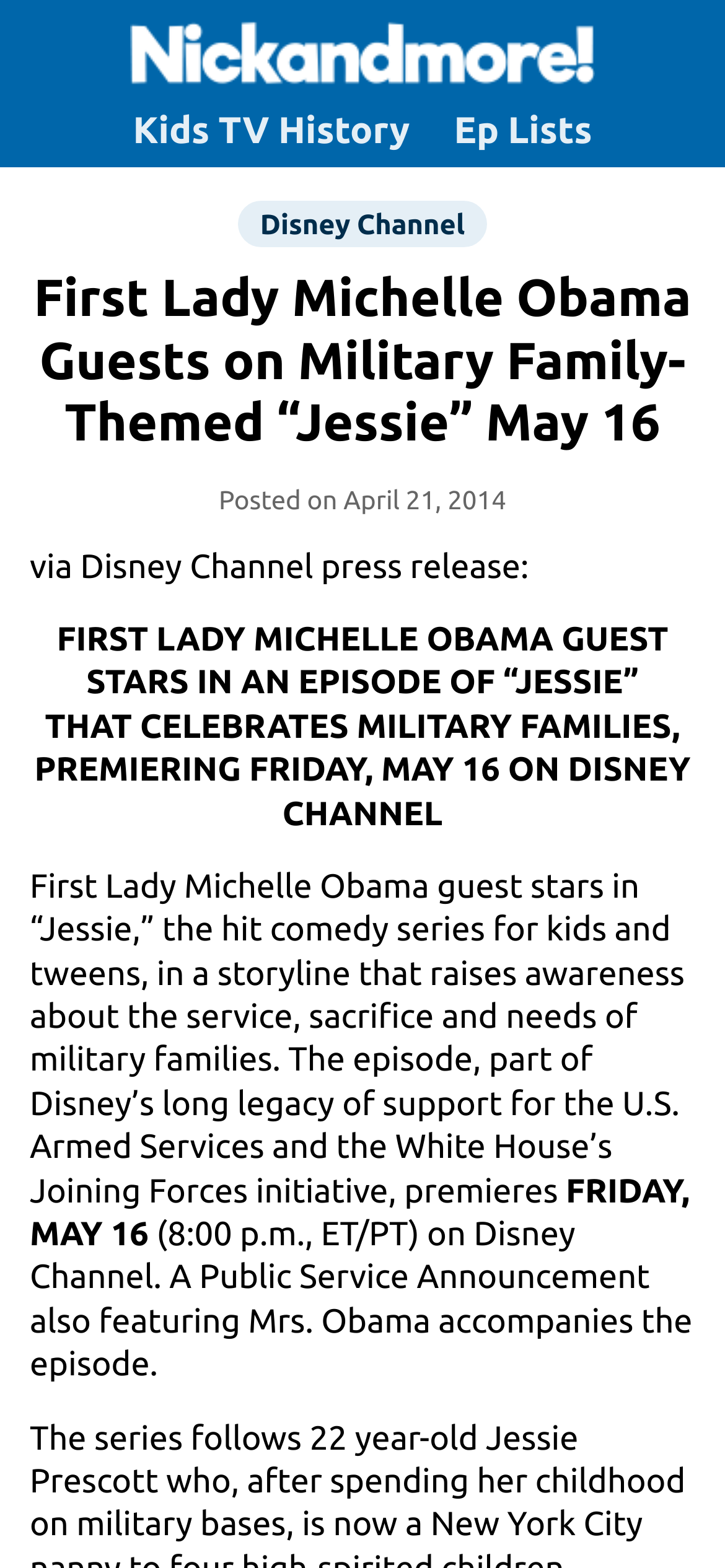Can you give a comprehensive explanation to the question given the content of the image?
What is the name of the initiative mentioned in the text?

The name of the initiative is mentioned in the text 'part of Disney’s long legacy of support for the U.S. Armed Services and the White House’s Joining Forces initiative' which is located in the middle of the webpage, with a bounding box coordinate of [0.041, 0.553, 0.944, 0.771].